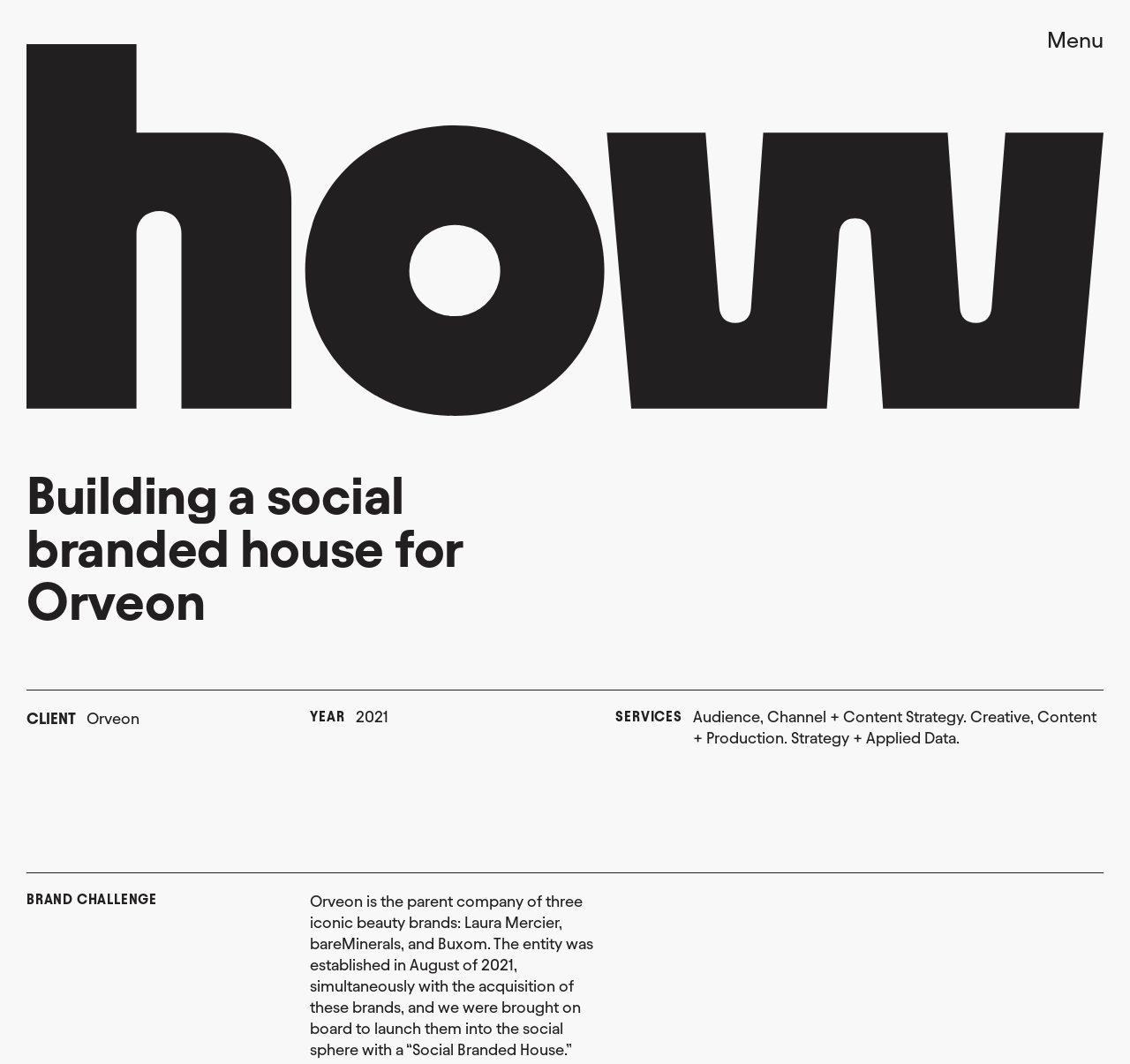What is the address of the company?
Look at the image and respond with a single word or a short phrase.

3 Park Ave Floor 19 New York, NY 10016